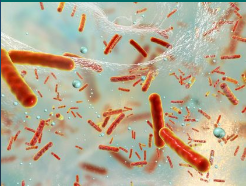What is the color of the bacteria?
Please provide a single word or phrase answer based on the image.

Shades of red